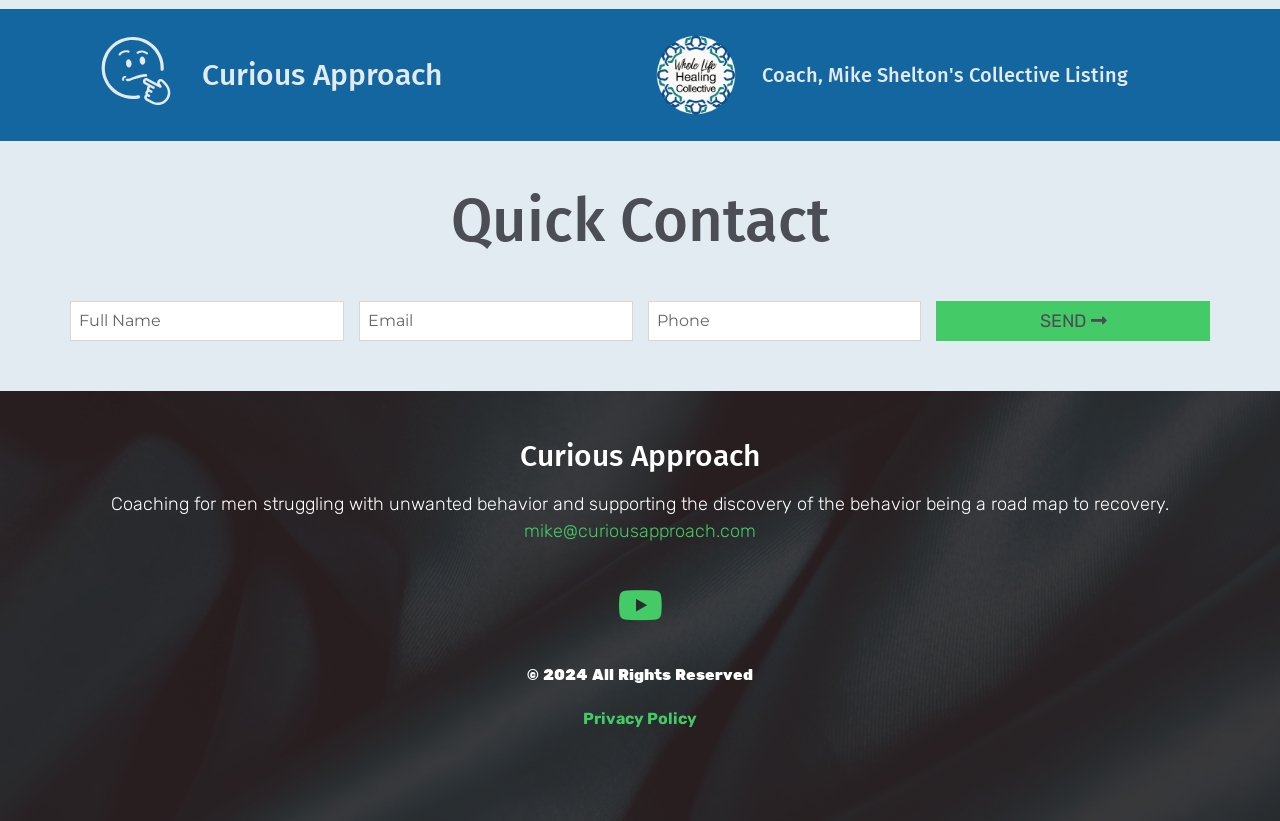Please specify the bounding box coordinates of the clickable section necessary to execute the following command: "Open Mike's email".

[0.409, 0.633, 0.591, 0.66]